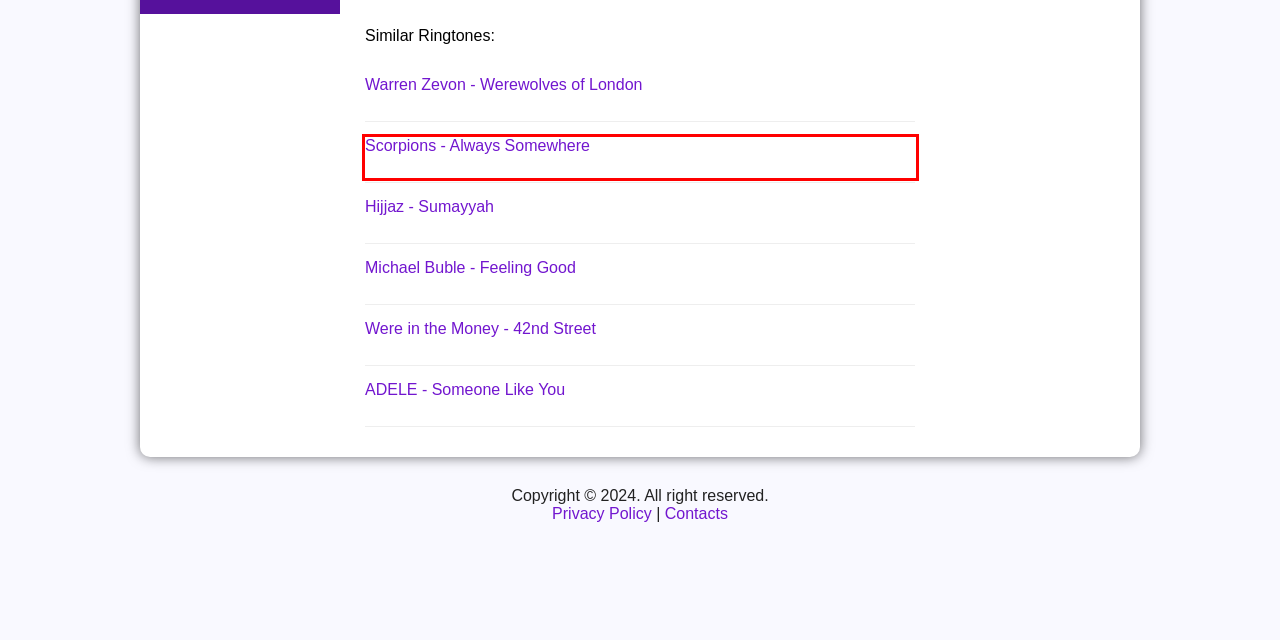Analyze the screenshot of a webpage that features a red rectangle bounding box. Pick the webpage description that best matches the new webpage you would see after clicking on the element within the red bounding box. Here are the candidates:
A. Michael Buble - Feeling Good Ringtone Download Free
B. Download popular ringtones
C. Scorpions - Always Somewhere Ringtone Download Free
D. Michael Jackson - Man In the Mirror Ringtone Download Free
E. Hijjaz - Sumayyah Ringtone Download Free
F. Were in the Money - 42nd Street Ringtone Download Free
G. Warren Zevon - Werewolves of London Ringtone Download Free
H. ADELE - Someone Like You Ringtone Download Free

C